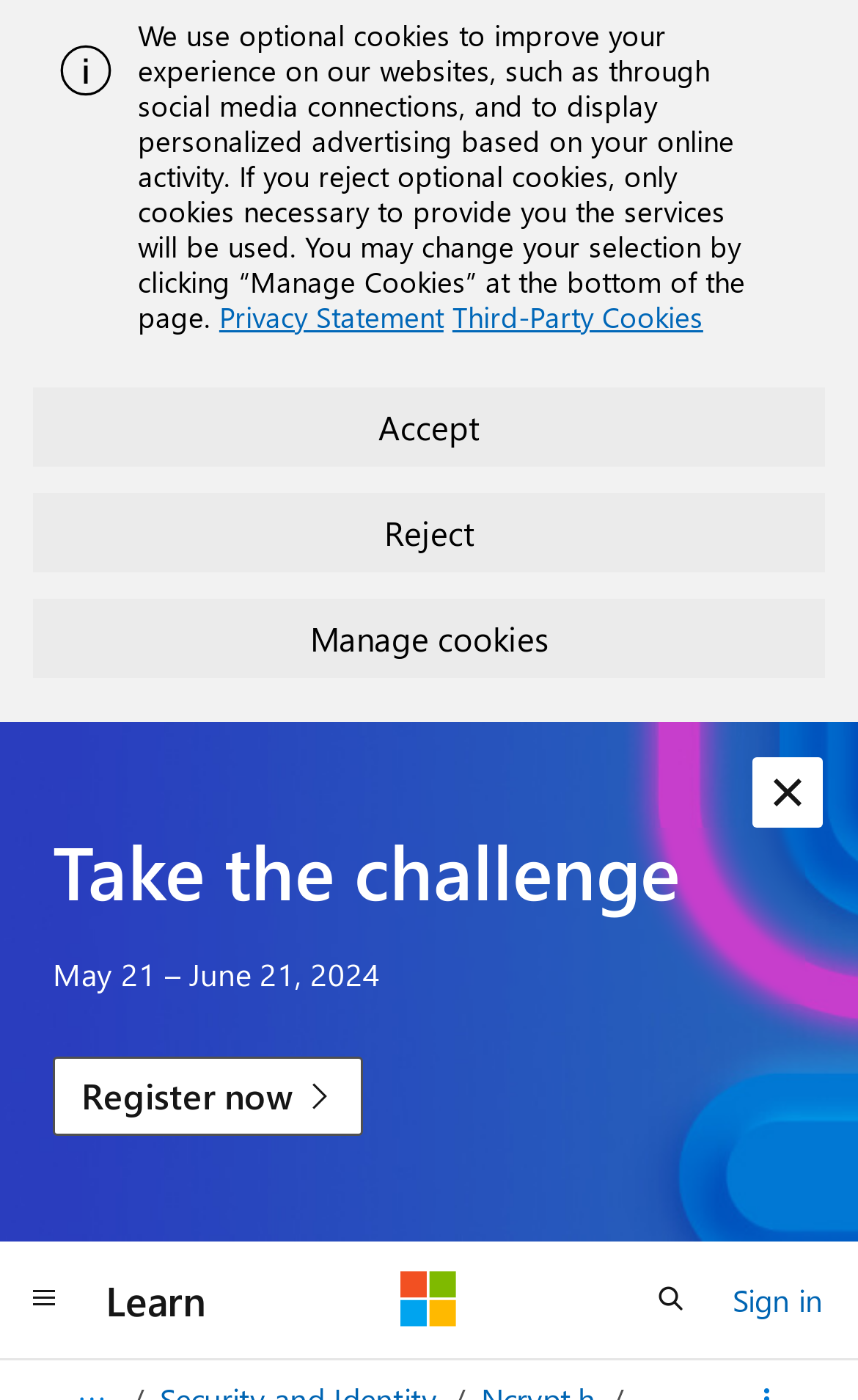What is the purpose of the webpage?
Answer with a single word or short phrase according to what you see in the image.

Delete CNG key